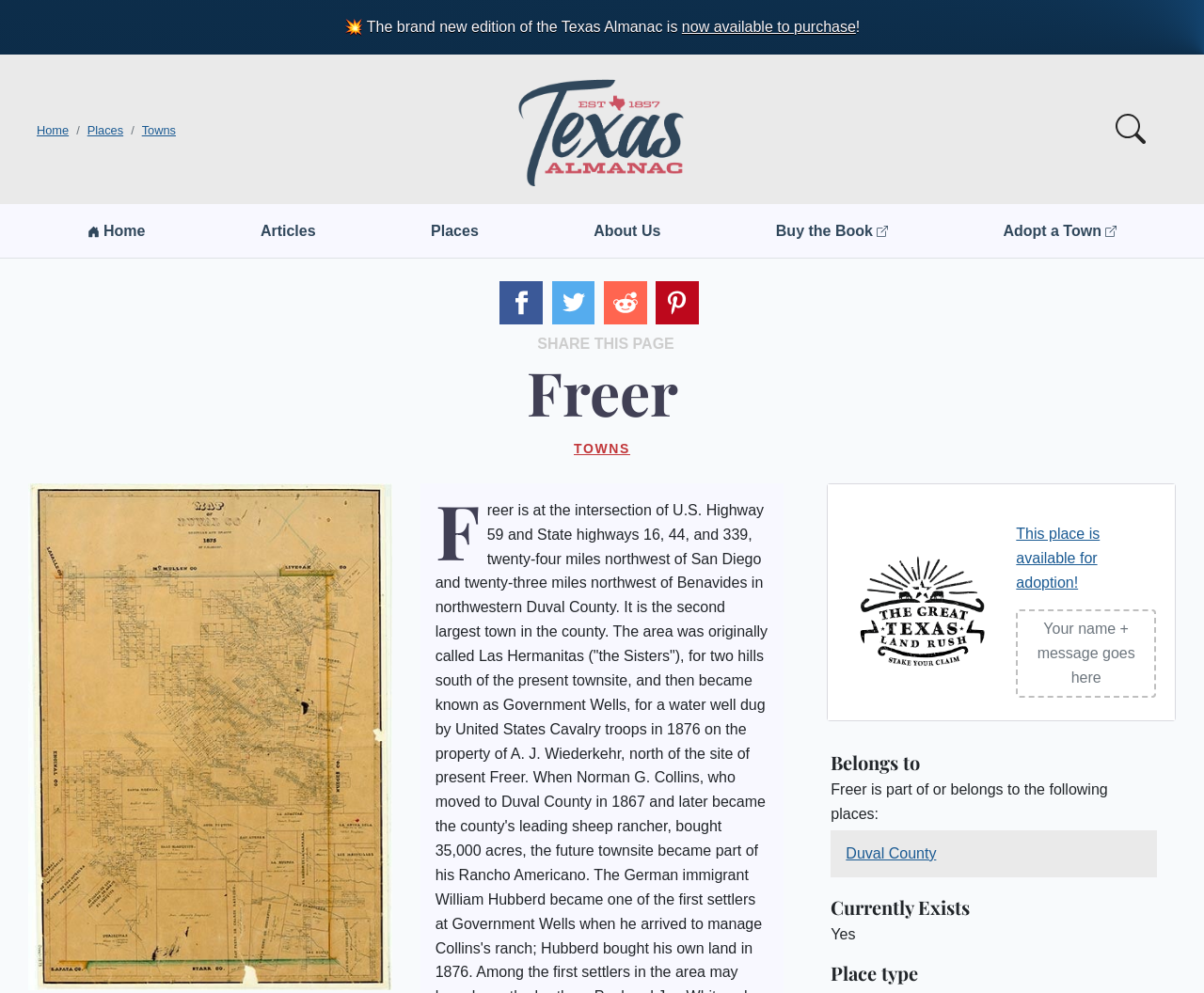Determine the bounding box for the HTML element described here: "now available to purchase". The coordinates should be given as [left, top, right, bottom] with each number being a float between 0 and 1.

[0.566, 0.019, 0.711, 0.035]